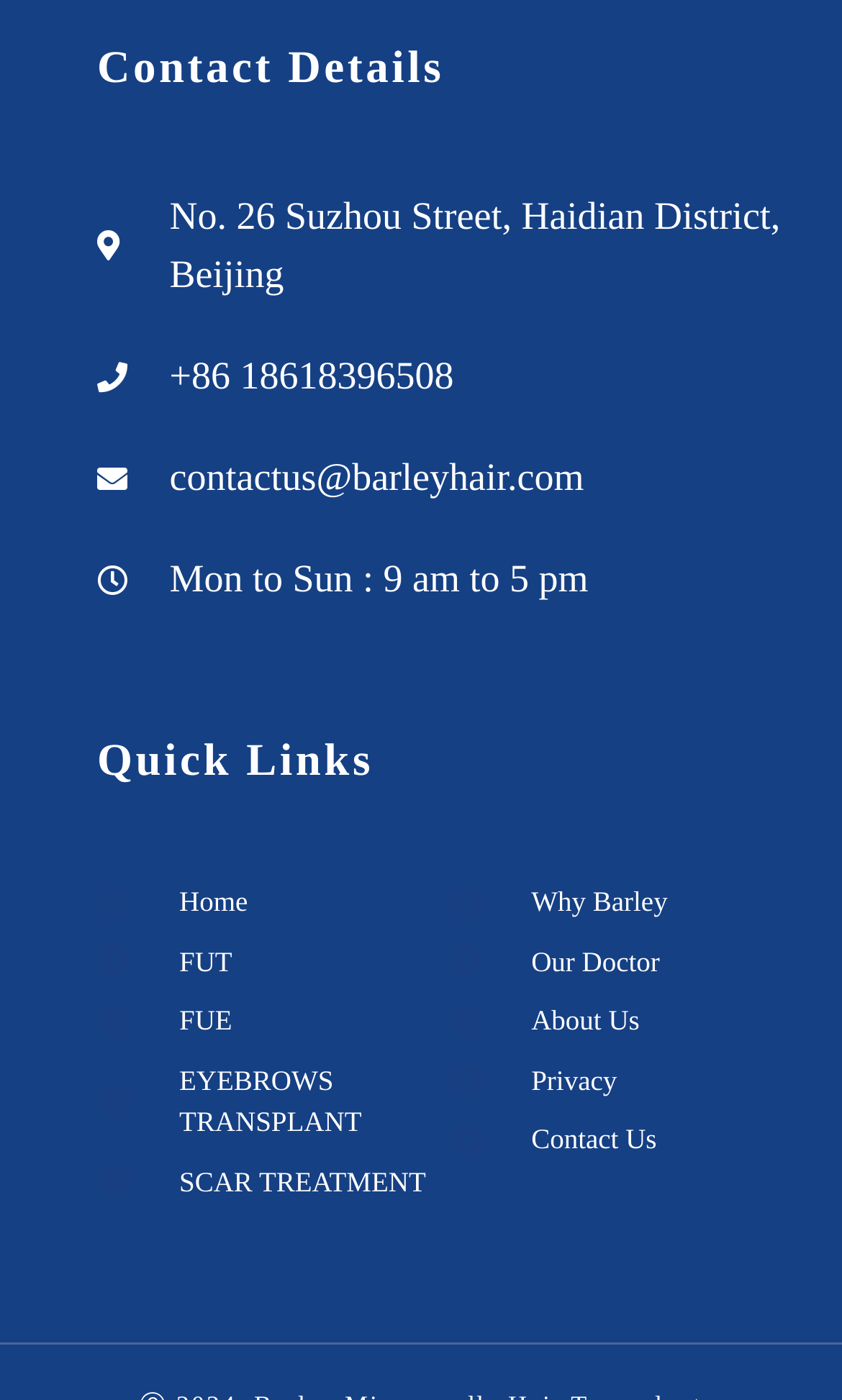Find the bounding box coordinates of the element to click in order to complete this instruction: "visit home page". The bounding box coordinates must be four float numbers between 0 and 1, denoted as [left, top, right, bottom].

[0.115, 0.629, 0.533, 0.659]